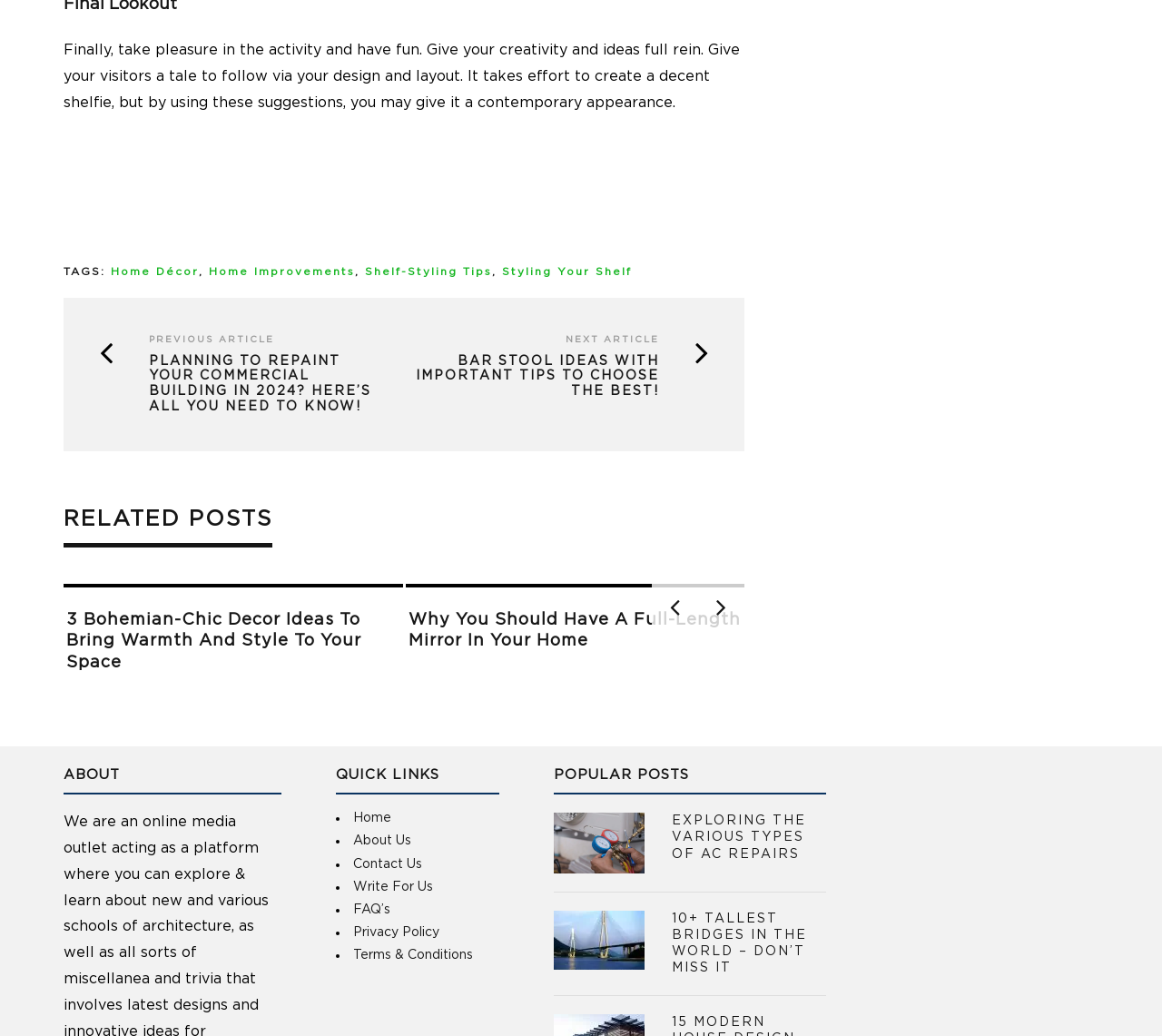Locate the bounding box coordinates of the area where you should click to accomplish the instruction: "Search for something".

None